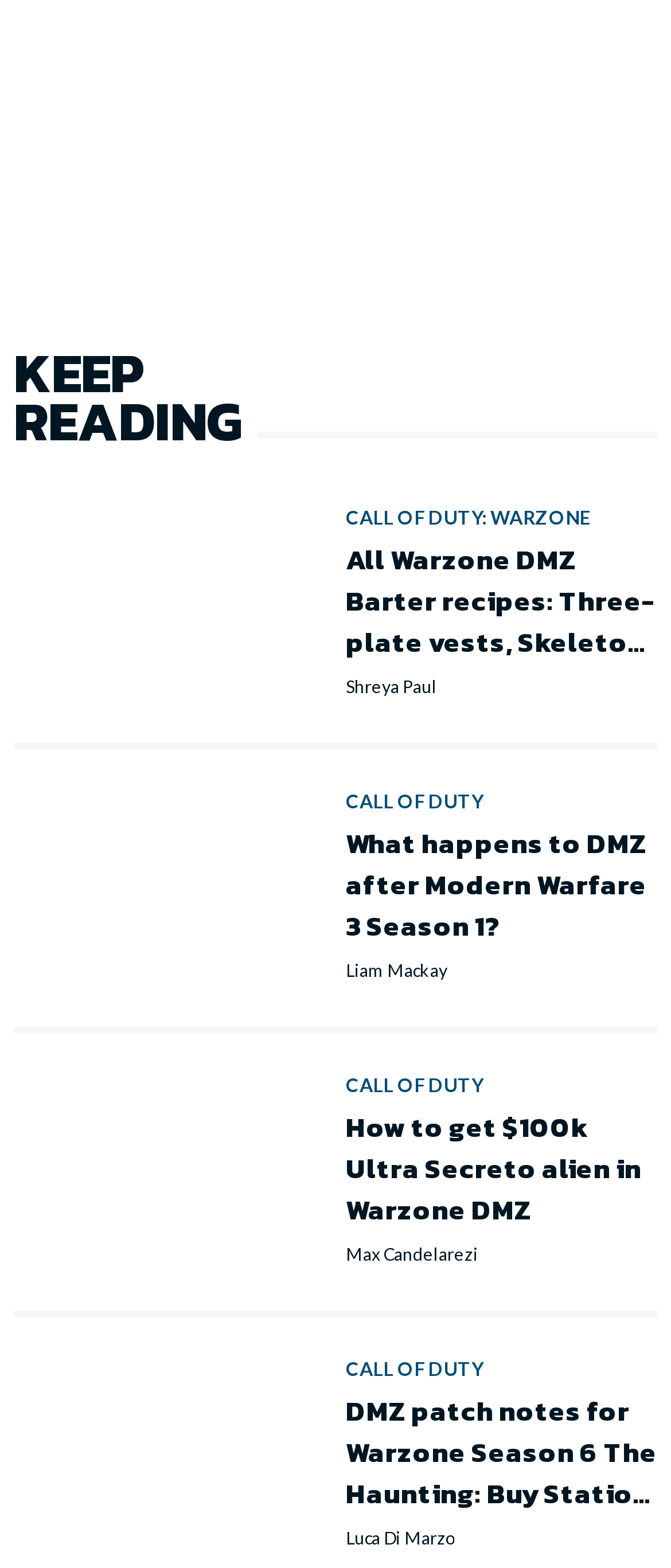Predict the bounding box coordinates of the area that should be clicked to accomplish the following instruction: "Read about All Warzone DMZ Barter recipes". The bounding box coordinates should consist of four float numbers between 0 and 1, i.e., [left, top, right, bottom].

[0.515, 0.343, 0.977, 0.475]